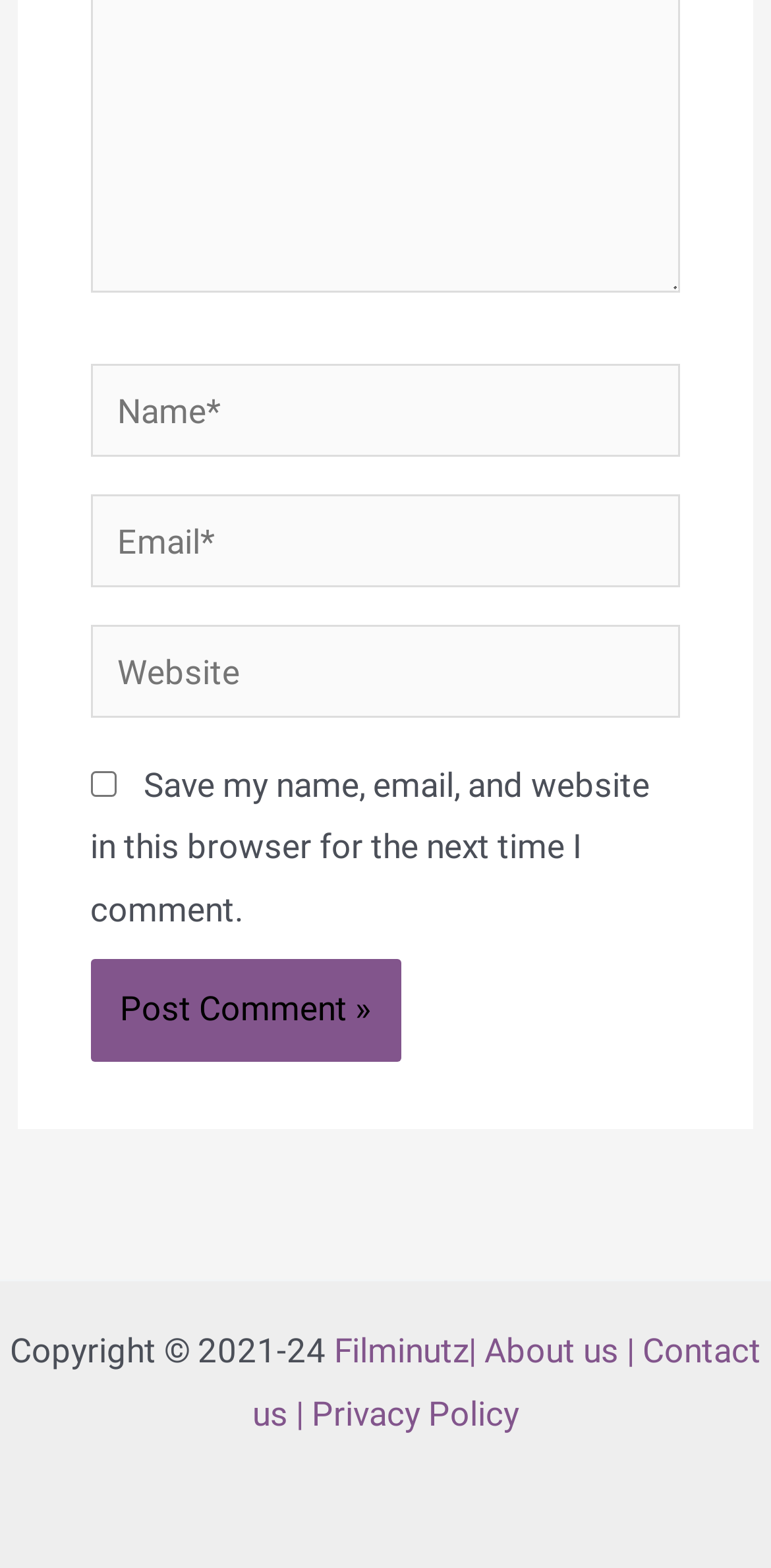Please reply to the following question using a single word or phrase: 
What is the label of the first text box?

Name*